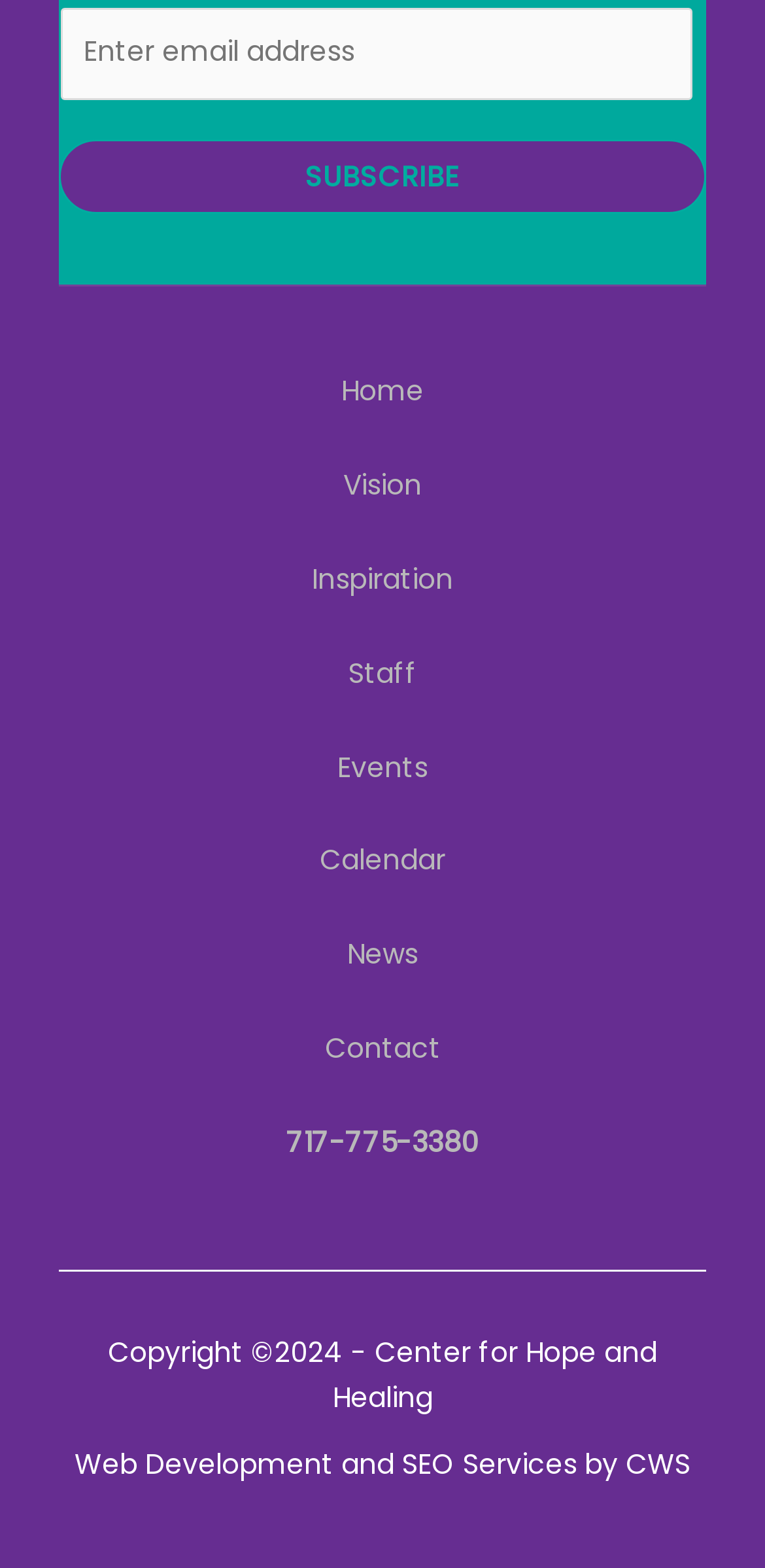Can you find the bounding box coordinates for the element to click on to achieve the instruction: "Contact us"?

[0.394, 0.639, 0.606, 0.699]